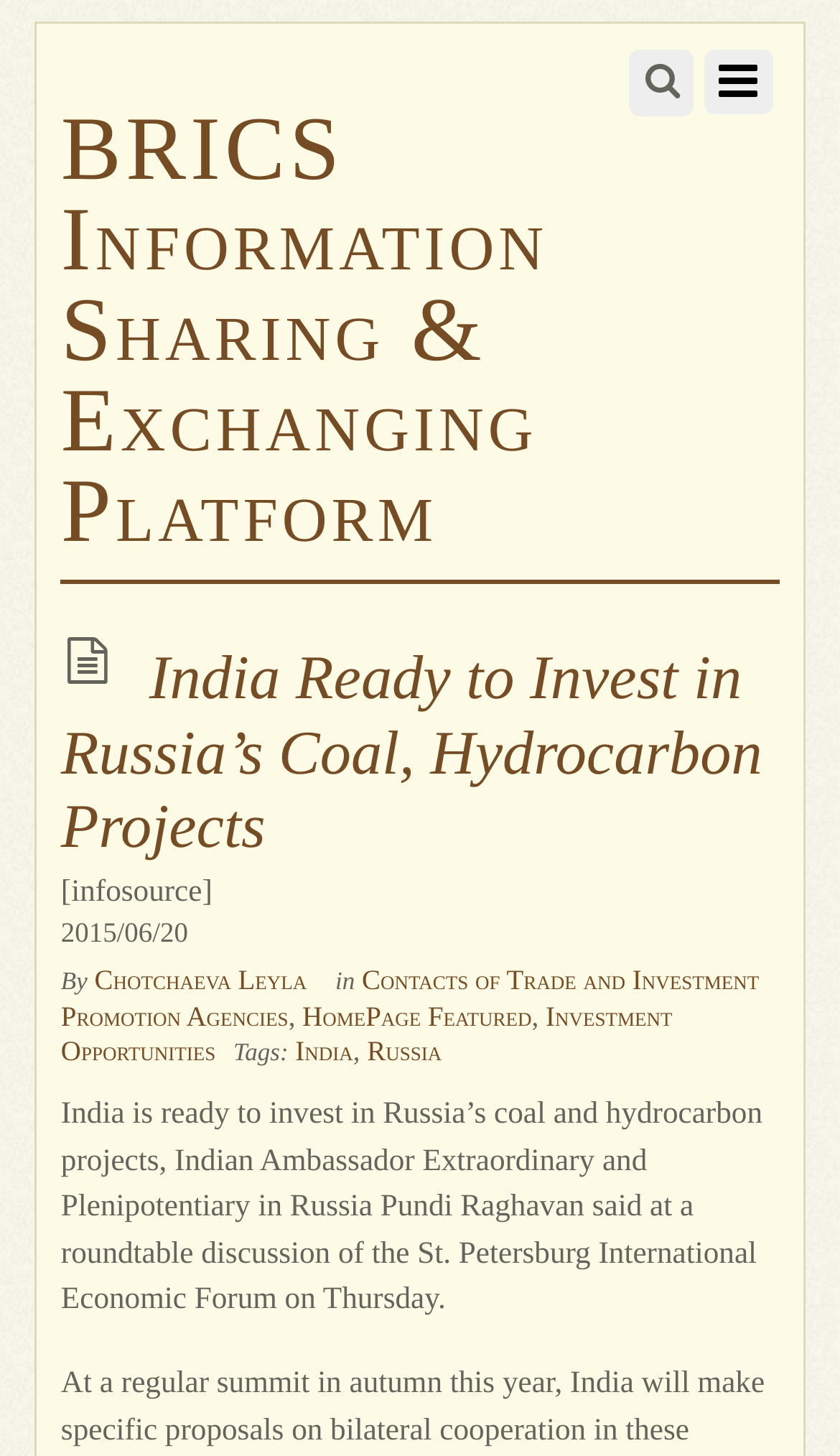Using the information in the image, give a detailed answer to the following question: Who is the author of the article?

The author of the article can be found by looking at the 'By' section, which is located below the article title and above the time stamp. The link 'Chotchaeva Leyla' is the author's name.